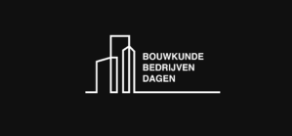Explain all the elements you observe in the image.

The image features a minimalist logo for "Bouwkunde Bedrijven Dagen," which translates to "Architecture Business Days." The logo consists of simple line art depicting stylized buildings, emphasizing a connection to architecture and construction. The text is displayed prominently beside the illustrative elements, reinforcing the event's focus on the architectural industry. The logo's design is set against a black background, creating a sleek and professional appearance suitable for an event that likely brings together professionals and businesses in the field of architecture. This visual identity aims to convey innovation and collaboration within the architecture community.